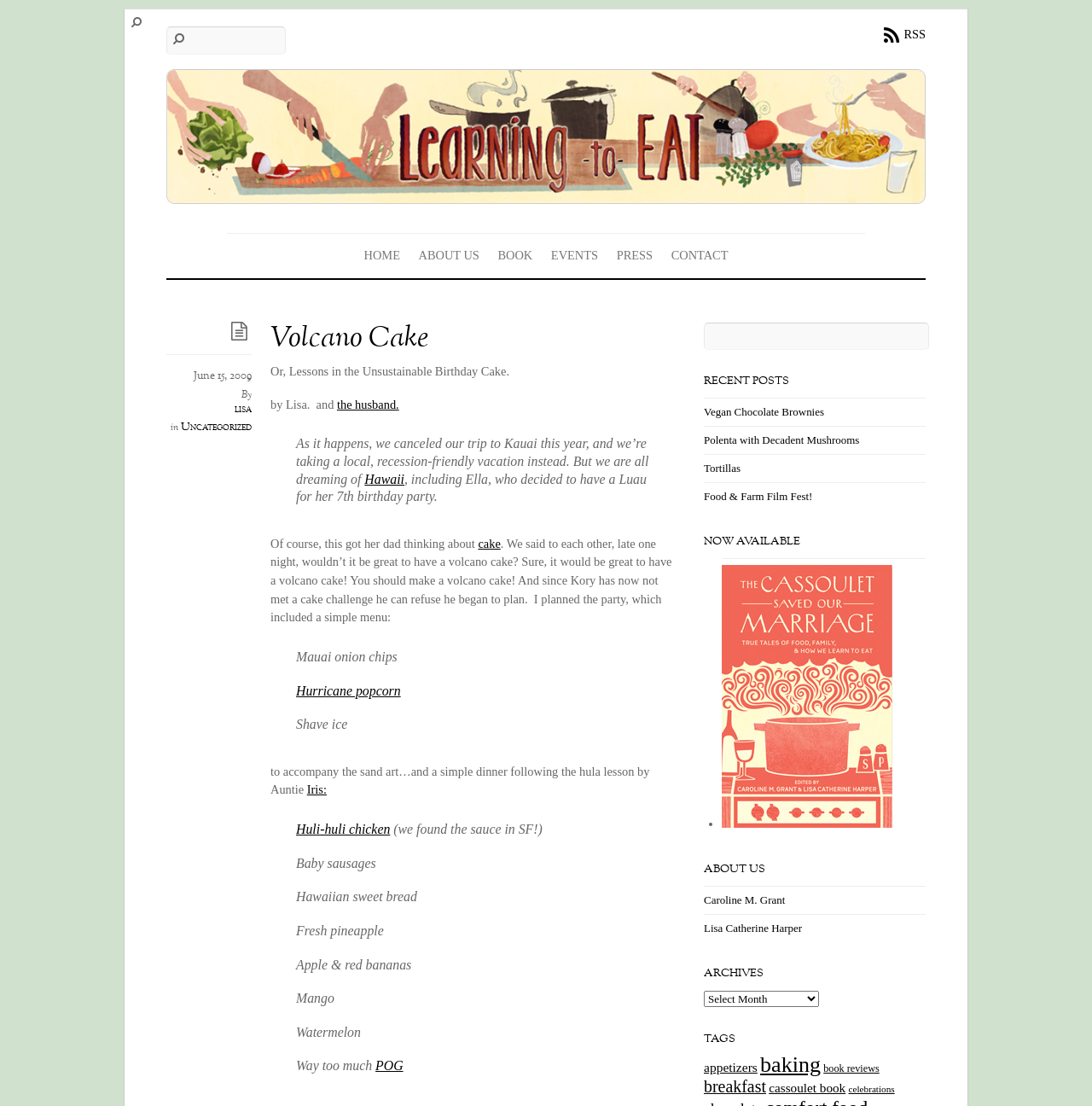How many links are there in the 'RECENT POSTS' section?
Please answer using one word or phrase, based on the screenshot.

4